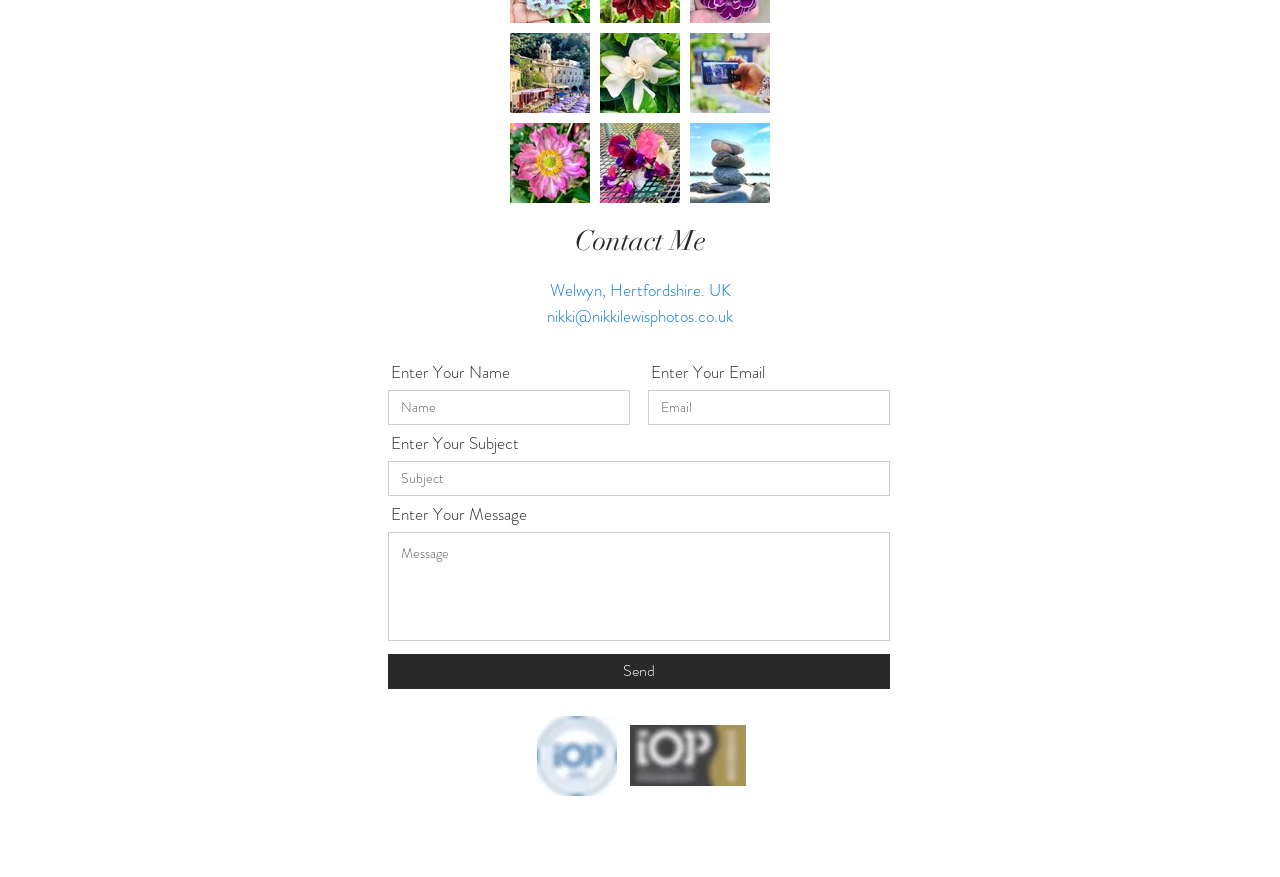Please predict the bounding box coordinates (top-left x, top-left y, bottom-right x, bottom-right y) for the UI element in the screenshot that fits the description: name="enter-your subject" placeholder="Subject"

[0.303, 0.526, 0.695, 0.566]